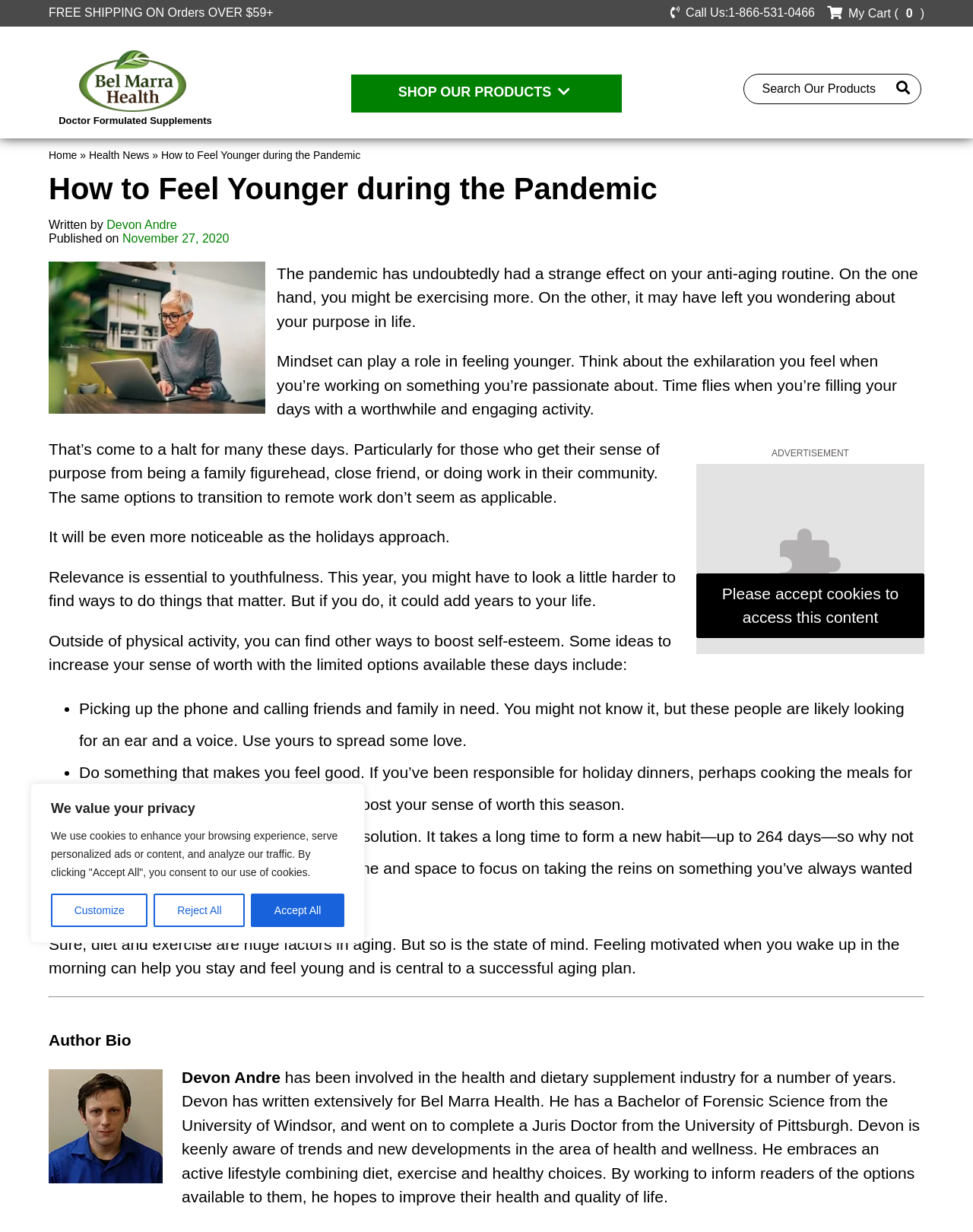Using a single word or phrase, answer the following question: 
Who is the author of the article?

Devon Andre